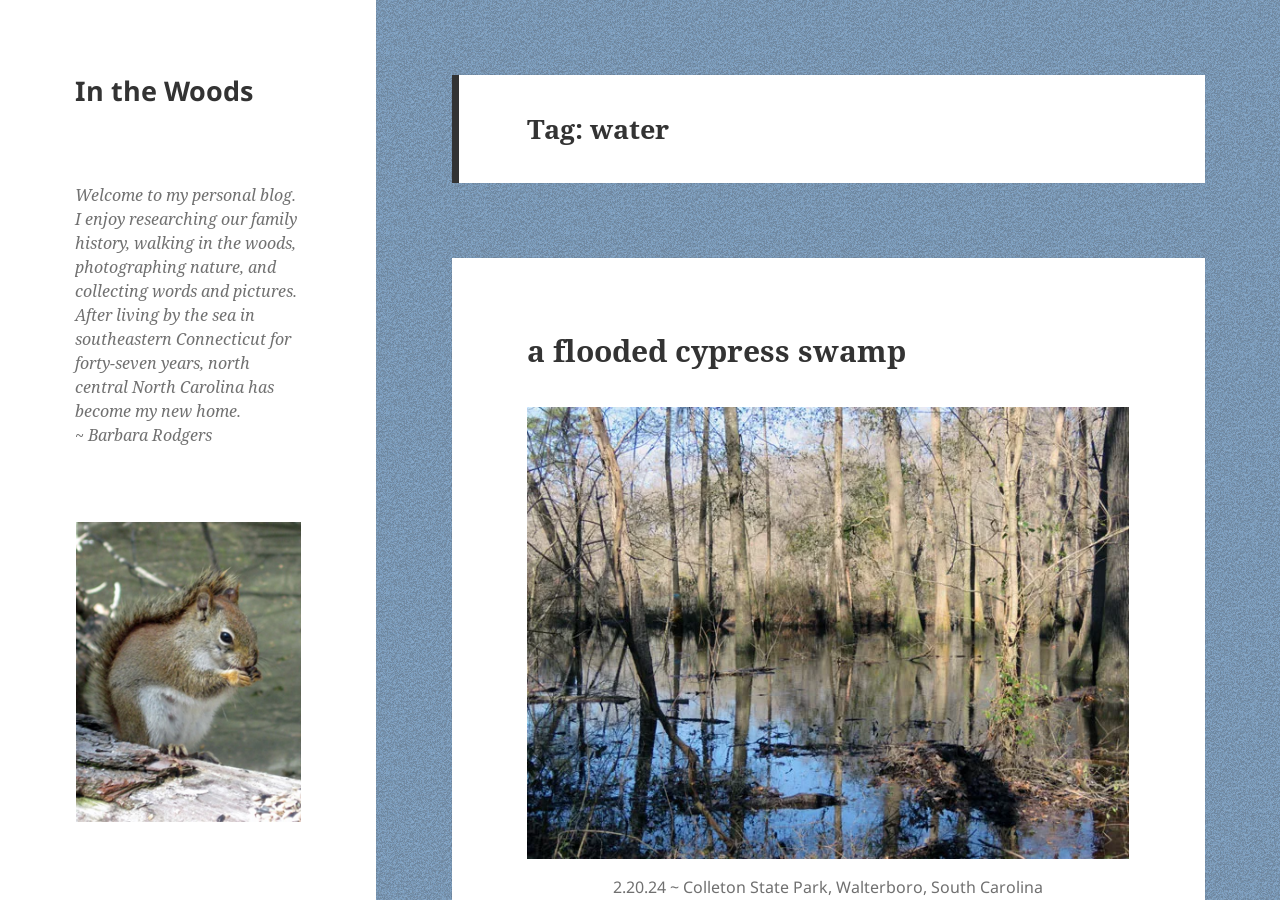Where was the photo taken?
Using the visual information, respond with a single word or phrase.

Colleton State Park, Walterboro, South Carolina